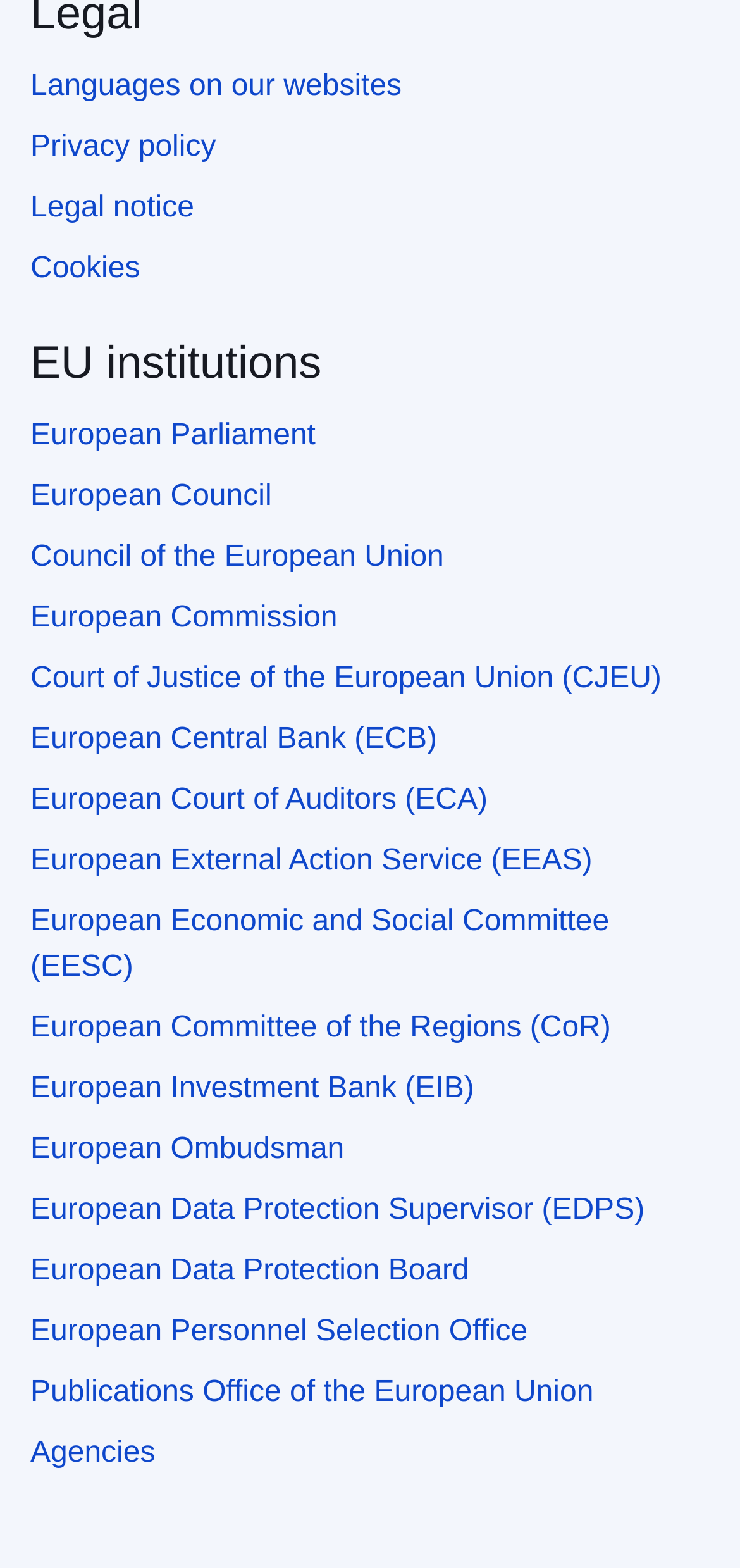Respond to the question below with a concise word or phrase:
How many EU institutions are listed?

18